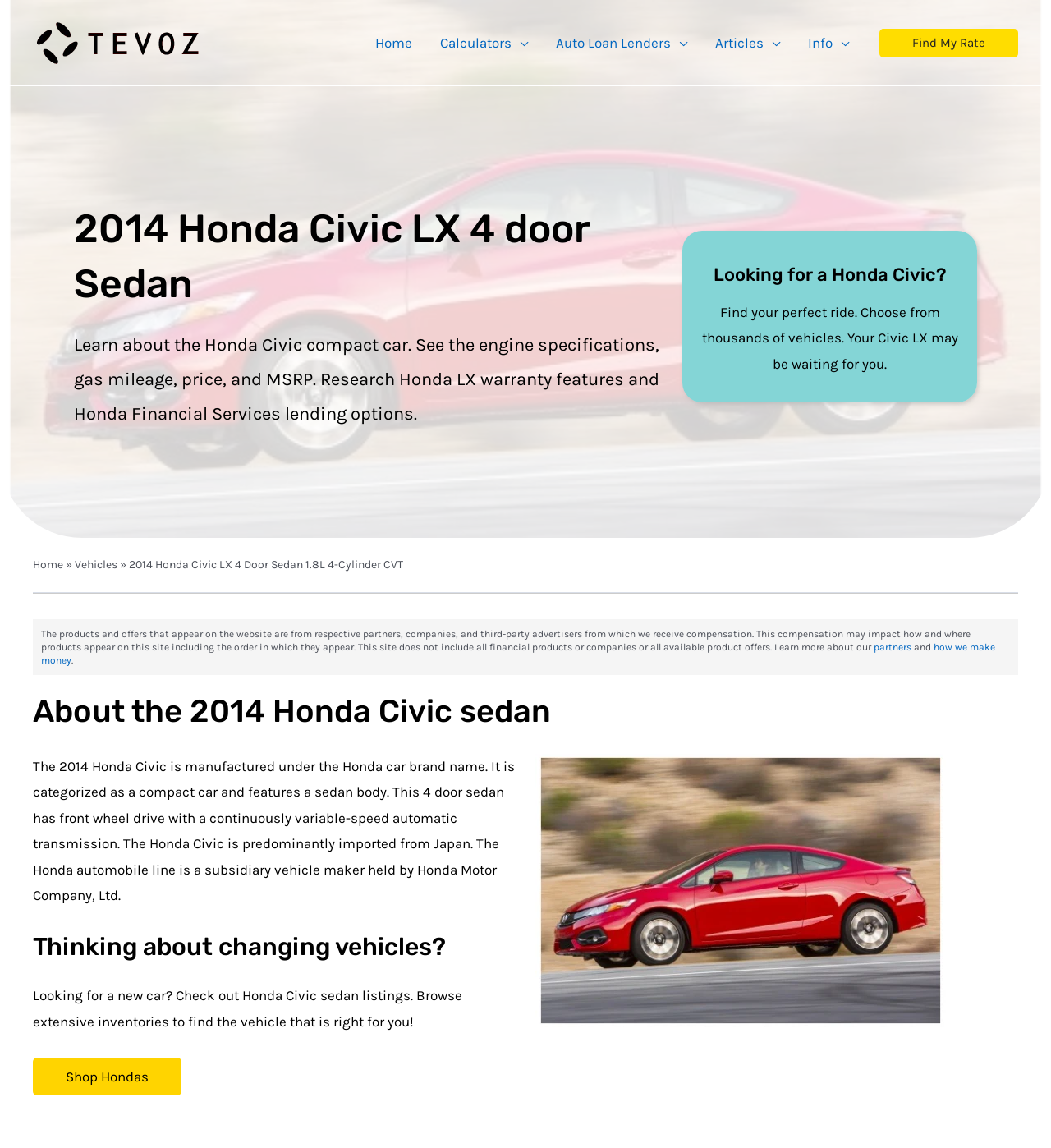Please indicate the bounding box coordinates of the element's region to be clicked to achieve the instruction: "Navigate to Home". Provide the coordinates as four float numbers between 0 and 1, i.e., [left, top, right, bottom].

[0.344, 0.012, 0.405, 0.062]